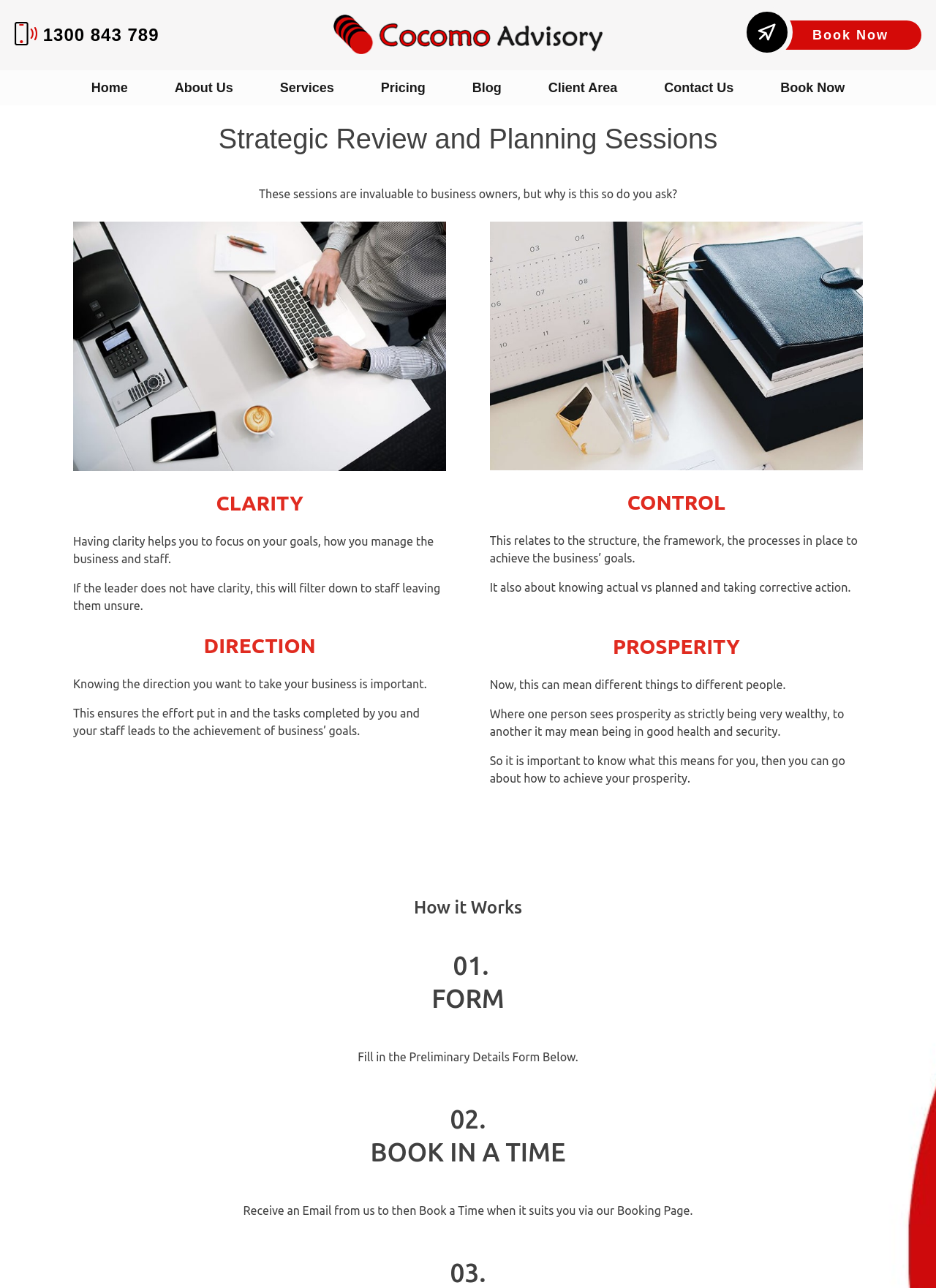Please give a one-word or short phrase response to the following question: 
What is the purpose of Strategic Review and Planning Sessions?

To achieve business goals